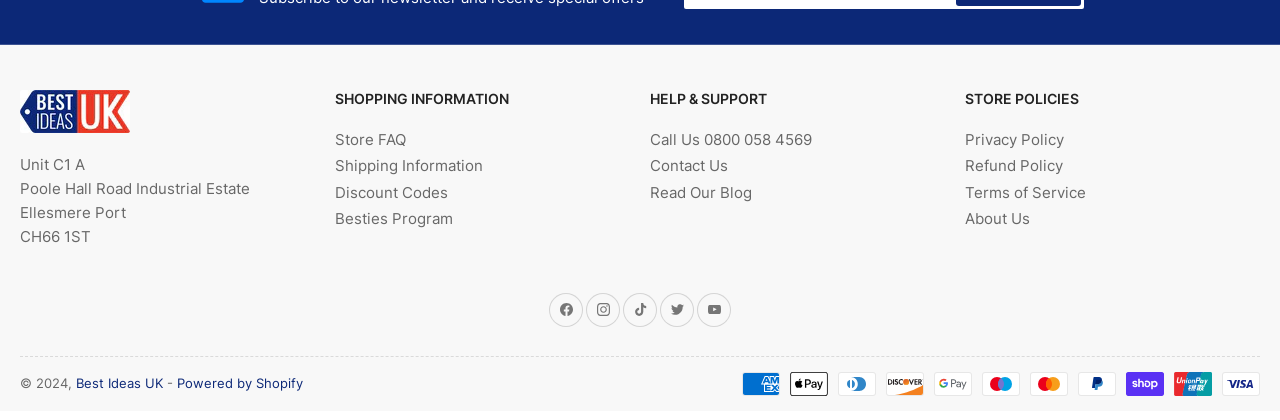Please identify the bounding box coordinates of the element's region that should be clicked to execute the following instruction: "Read our blog". The bounding box coordinates must be four float numbers between 0 and 1, i.e., [left, top, right, bottom].

[0.508, 0.457, 0.588, 0.502]